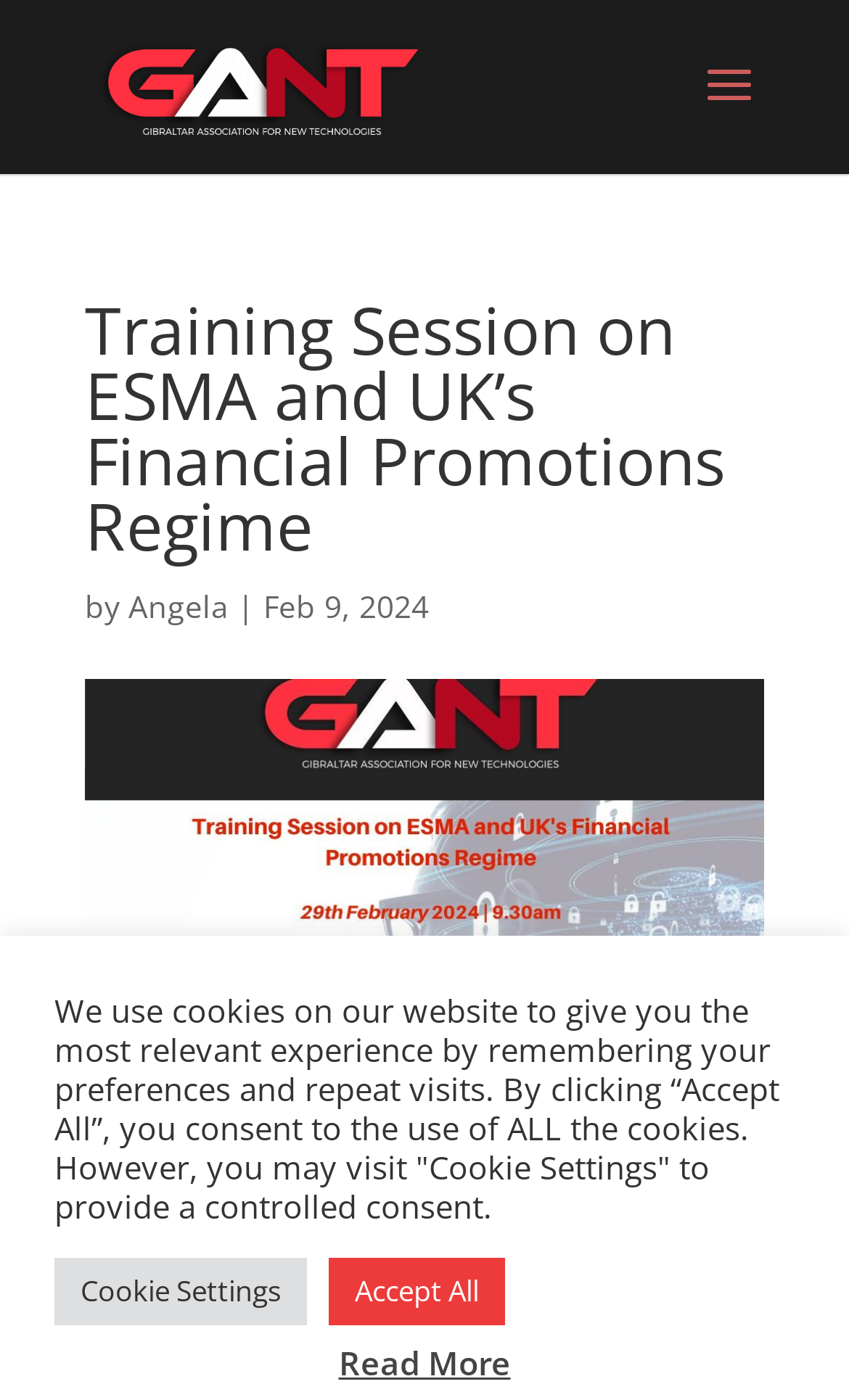Generate a thorough caption detailing the webpage content.

The webpage appears to be a training session details page. At the top left, there is a logo of "GANT" accompanied by a link to the organization's website. Next to the logo, there is a heading that reads "Training Session on ESMA and UK's Financial Promotions Regime". Below the heading, there is a line of text that indicates the session is presented by "Angela" on "Feb 9, 2024". 

On the top right, there is a link to "View Calendar". Below the heading, there is a section that displays the session's date and time, which is "29/02/2024" from "09:00 - 12:00". This section is labeled as "Date". 

In the middle of the page, there is a paragraph of text that explains the website's cookie policy. Below this text, there are two buttons: "Cookie Settings" and "Accept All", which allow users to manage their cookie preferences. 

At the bottom of the page, there is a "Read More" link, which suggests that there is more information about the training session available.